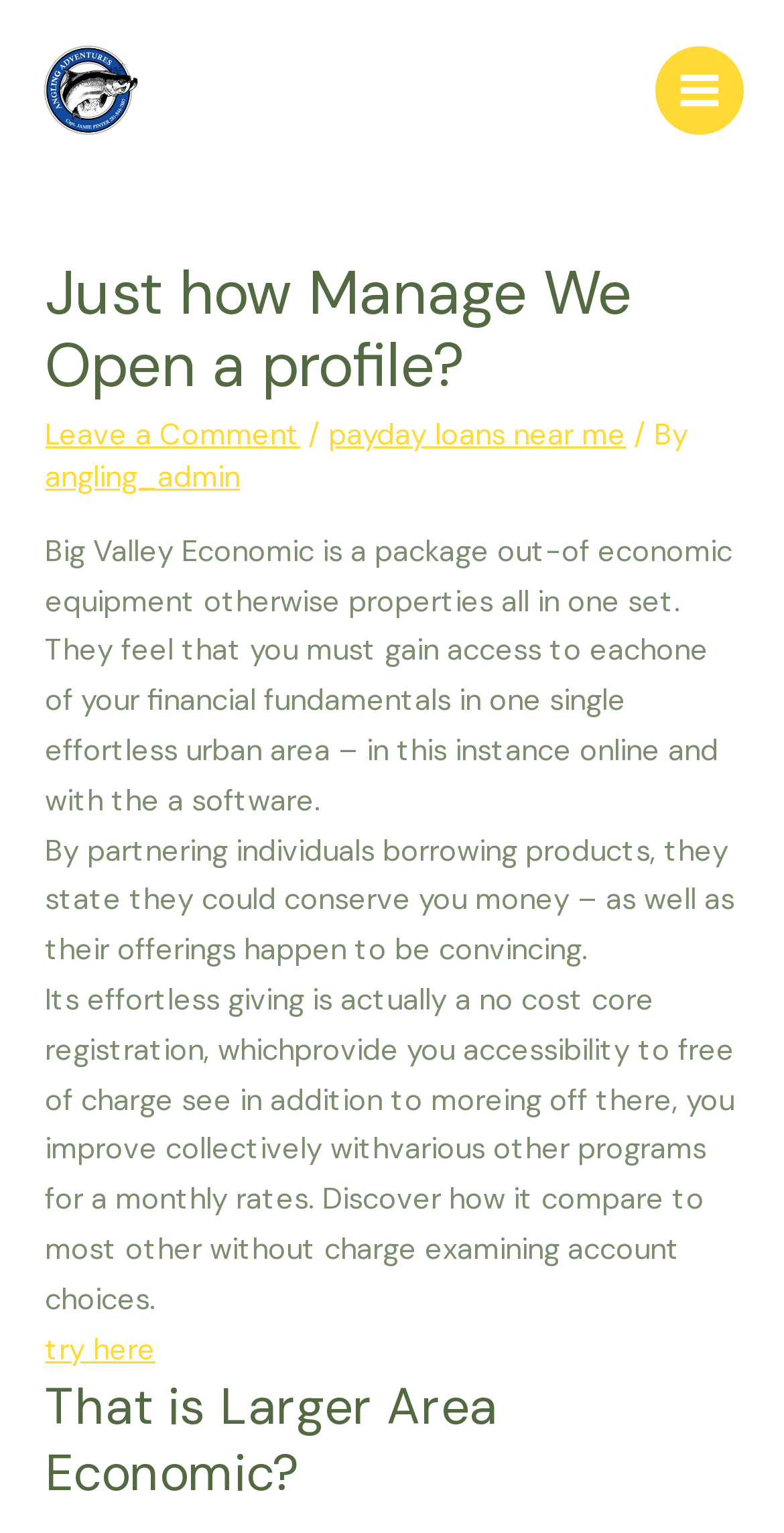Please answer the following question using a single word or phrase: 
What is Big Valley Economic?

Package of economic tools